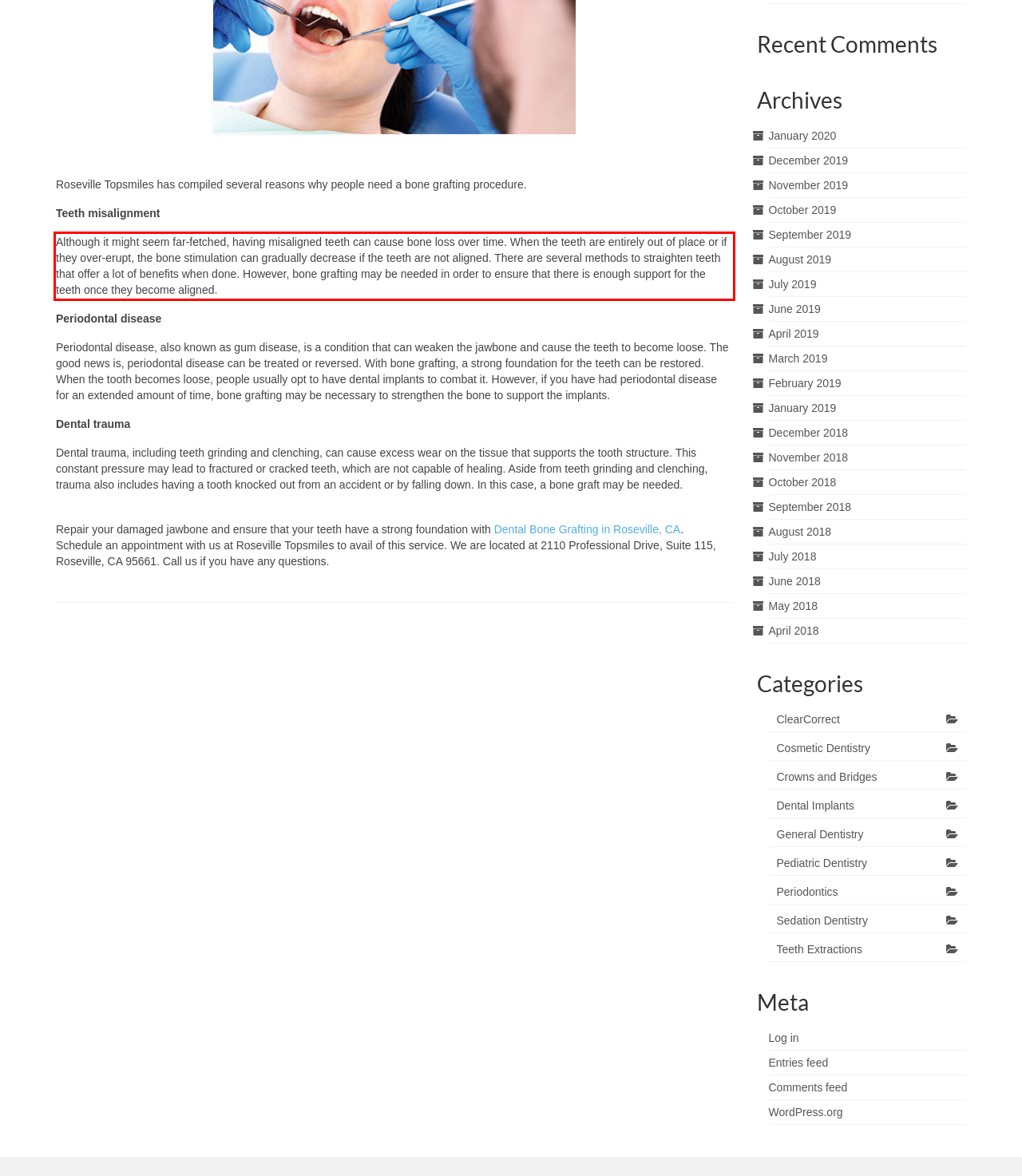You have a screenshot of a webpage, and there is a red bounding box around a UI element. Utilize OCR to extract the text within this red bounding box.

Although it might seem far-fetched, having misaligned teeth can cause bone loss over time. When the teeth are entirely out of place or if they over-erupt, the bone stimulation can gradually decrease if the teeth are not aligned. There are several methods to straighten teeth that offer a lot of benefits when done. However, bone grafting may be needed in order to ensure that there is enough support for the teeth once they become aligned.